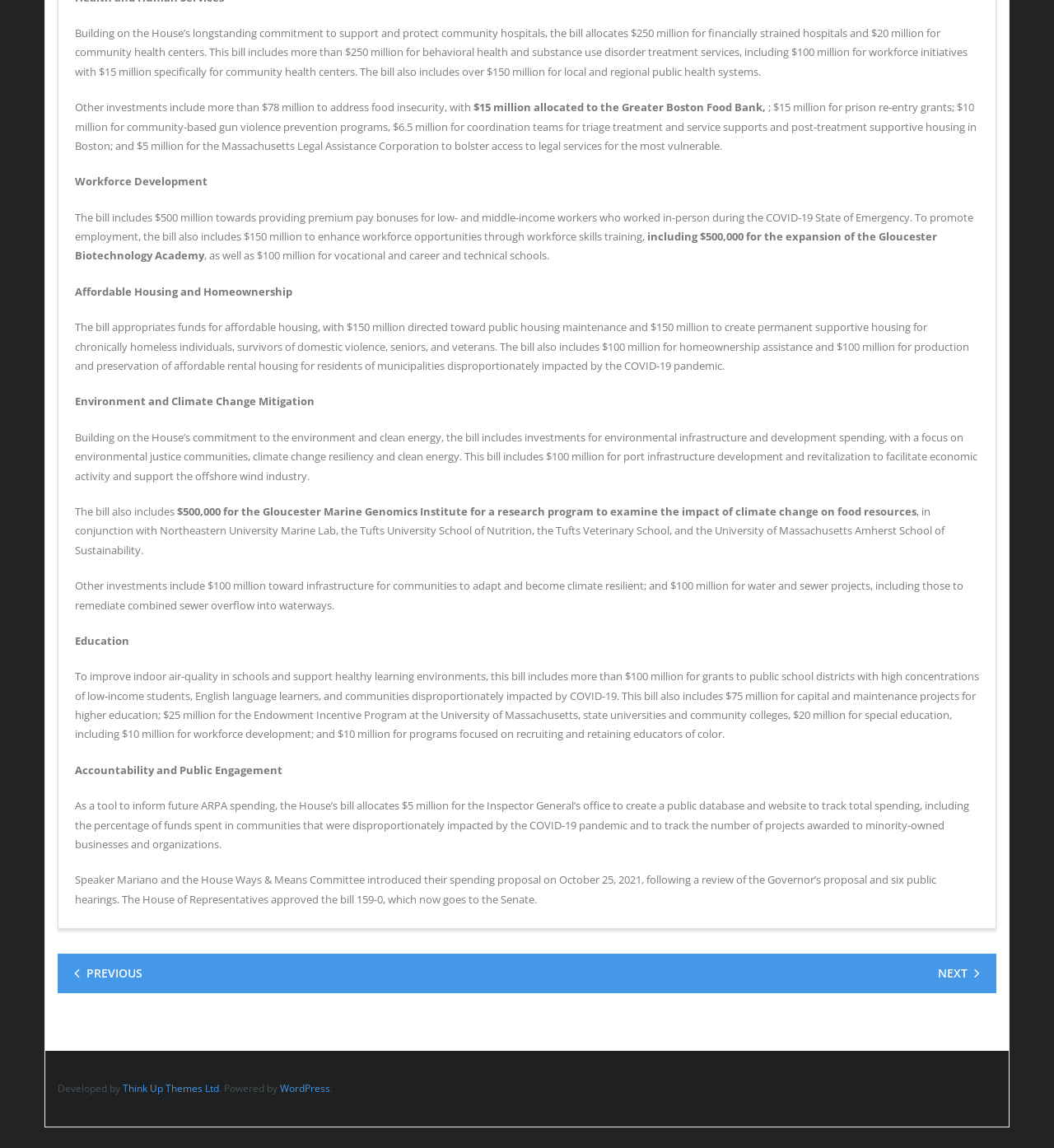Answer the question in one word or a short phrase:
What is the purpose of the $5 million allocation for the Inspector General’s office?

Create a public database and website